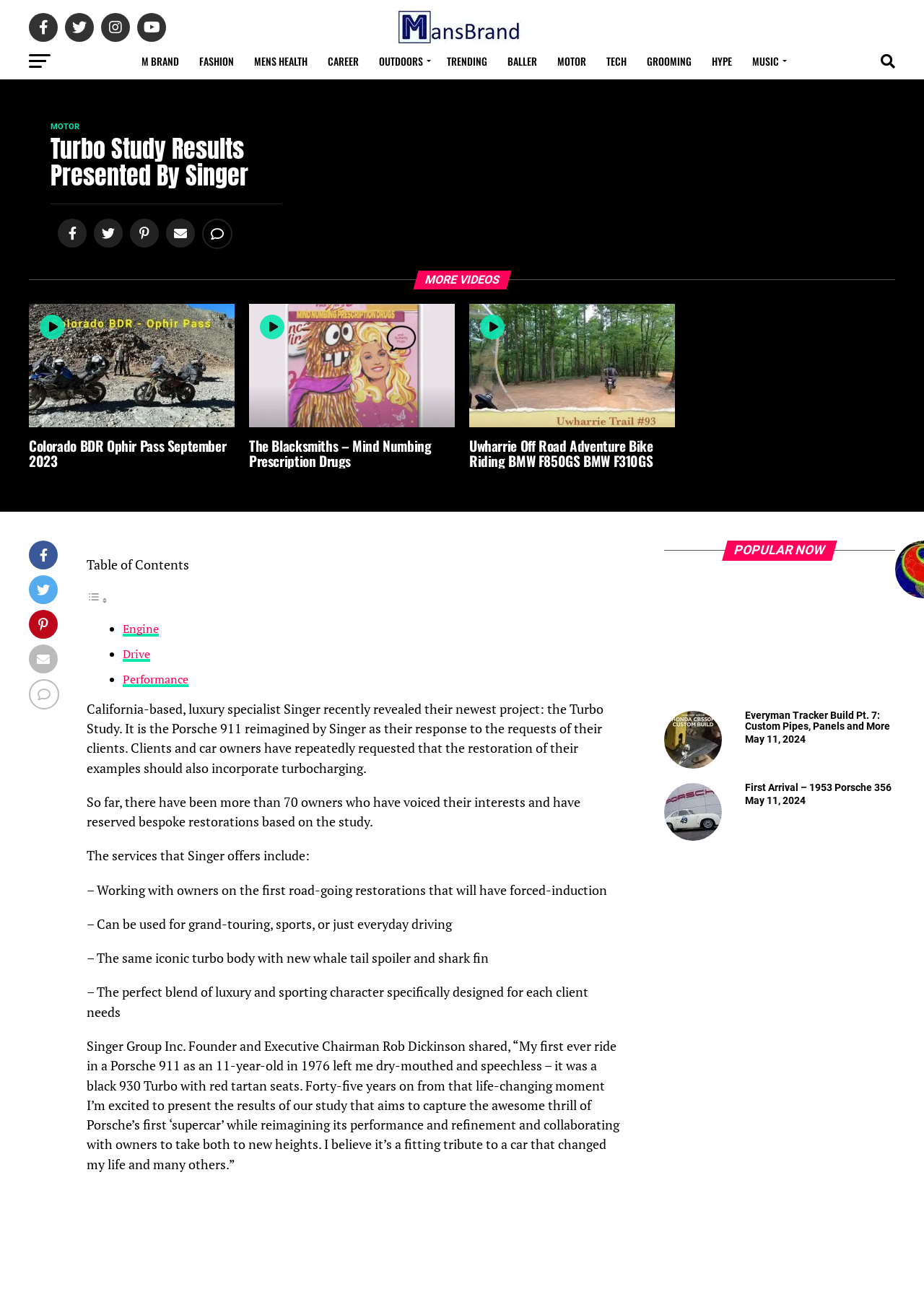Identify the bounding box coordinates for the region of the element that should be clicked to carry out the instruction: "Click on the 'M BRAND' link". The bounding box coordinates should be four float numbers between 0 and 1, i.e., [left, top, right, bottom].

[0.144, 0.033, 0.203, 0.06]